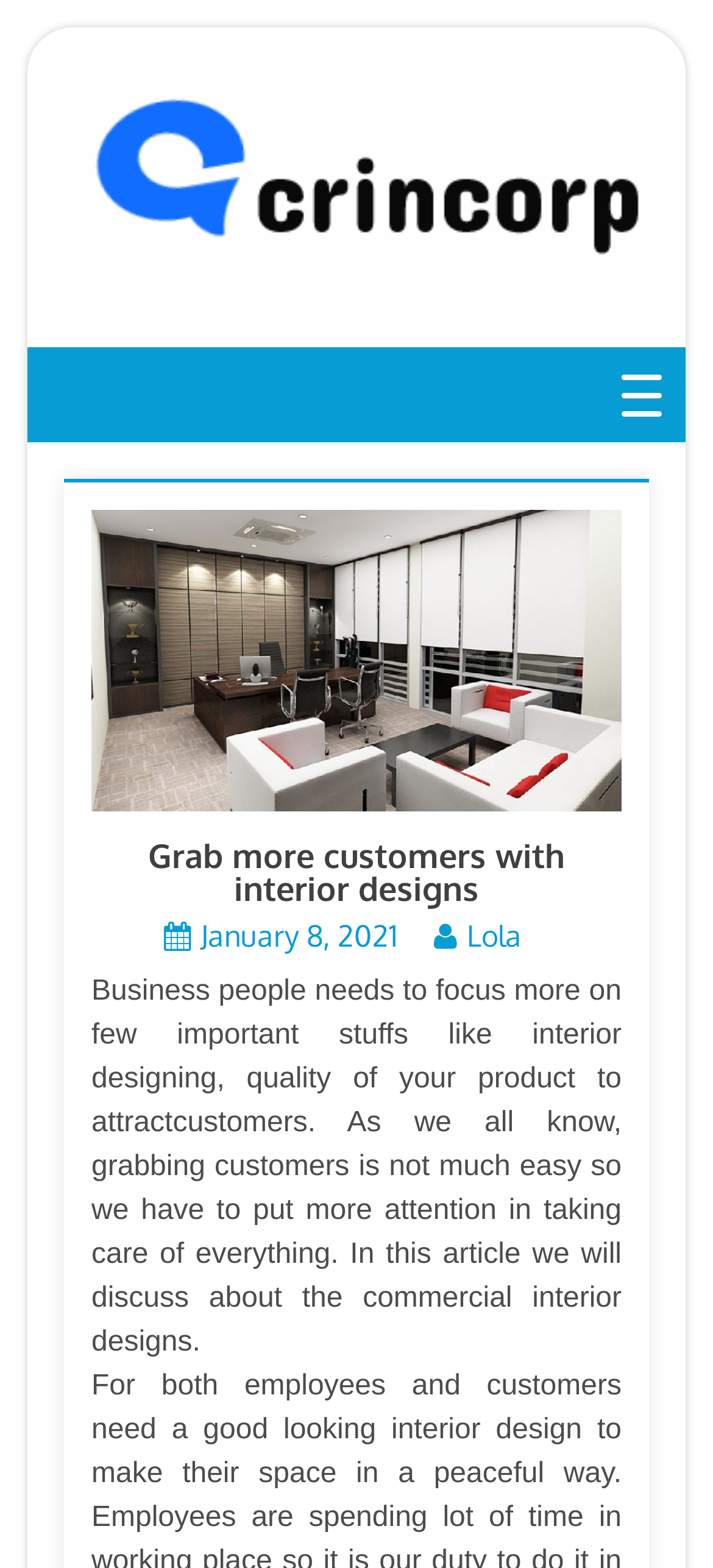Describe all the visual and textual components of the webpage comprehensively.

The webpage is about Acrincorp, a resource for learning about interior designs to attract customers. At the top-left corner, there is a "Skip to content" link. Next to it, on the top-center of the page, is the website's title "Acrincorp | Best resource to learn more" accompanied by an image with the same description. 

On the right side of the page, there is a link with no text description. Below this link, there is a large figure that takes up most of the page's width, containing an image related to commercial interior design solutions. Above this image, there is a heading that reads "Grab more customers with interior designs". 

Below the heading, there are two links: one with a calendar icon and the date "January 8, 2021", and another with the author's name "Lola". Underneath these links, there is a block of text that discusses the importance of interior designing and product quality in attracting customers, and introduces an article about commercial interior designs.